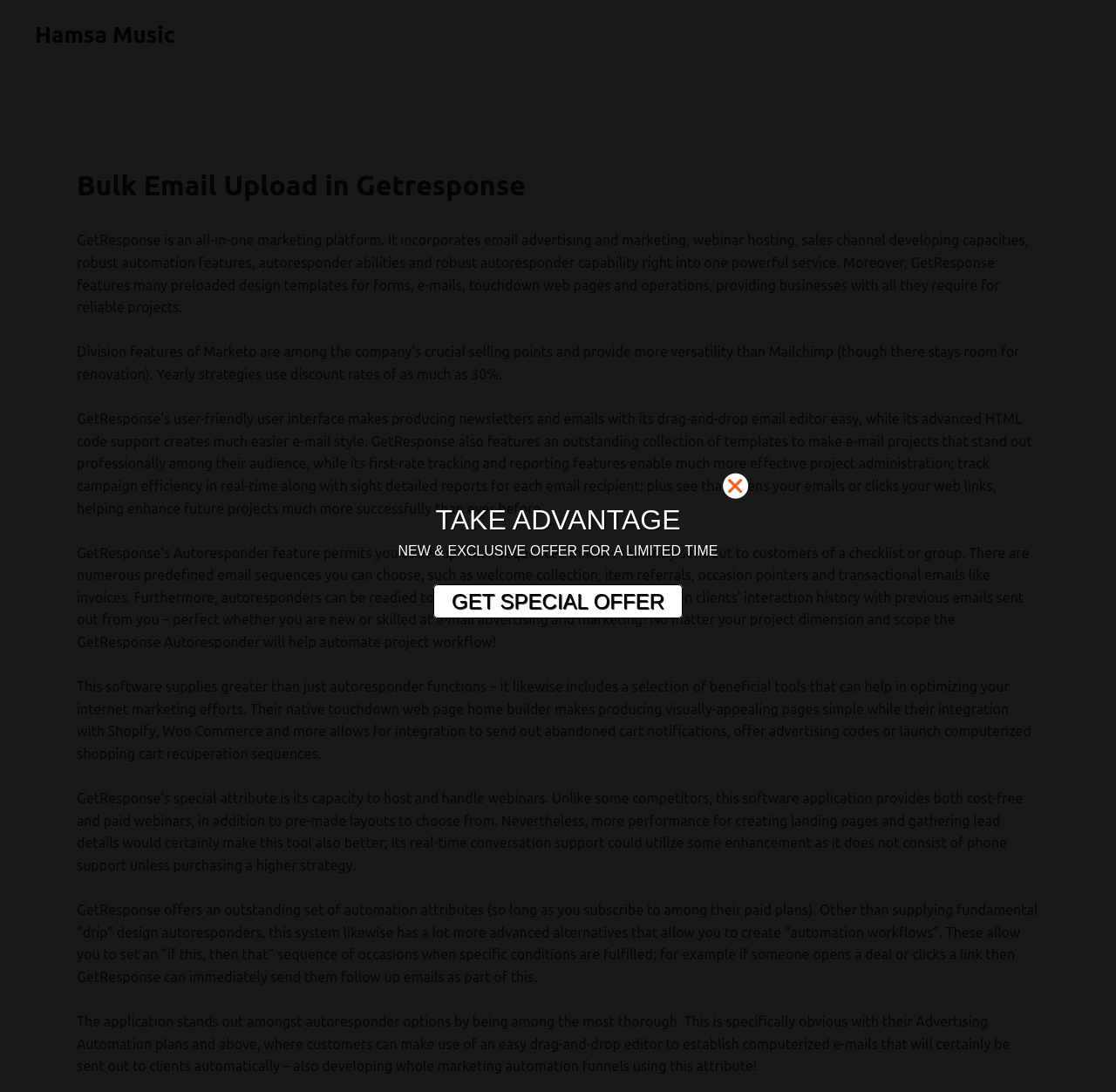Given the description "parent_node: TAKE ADVANTAGE", provide the bounding box coordinates of the corresponding UI element.

[0.648, 0.433, 0.68, 0.466]